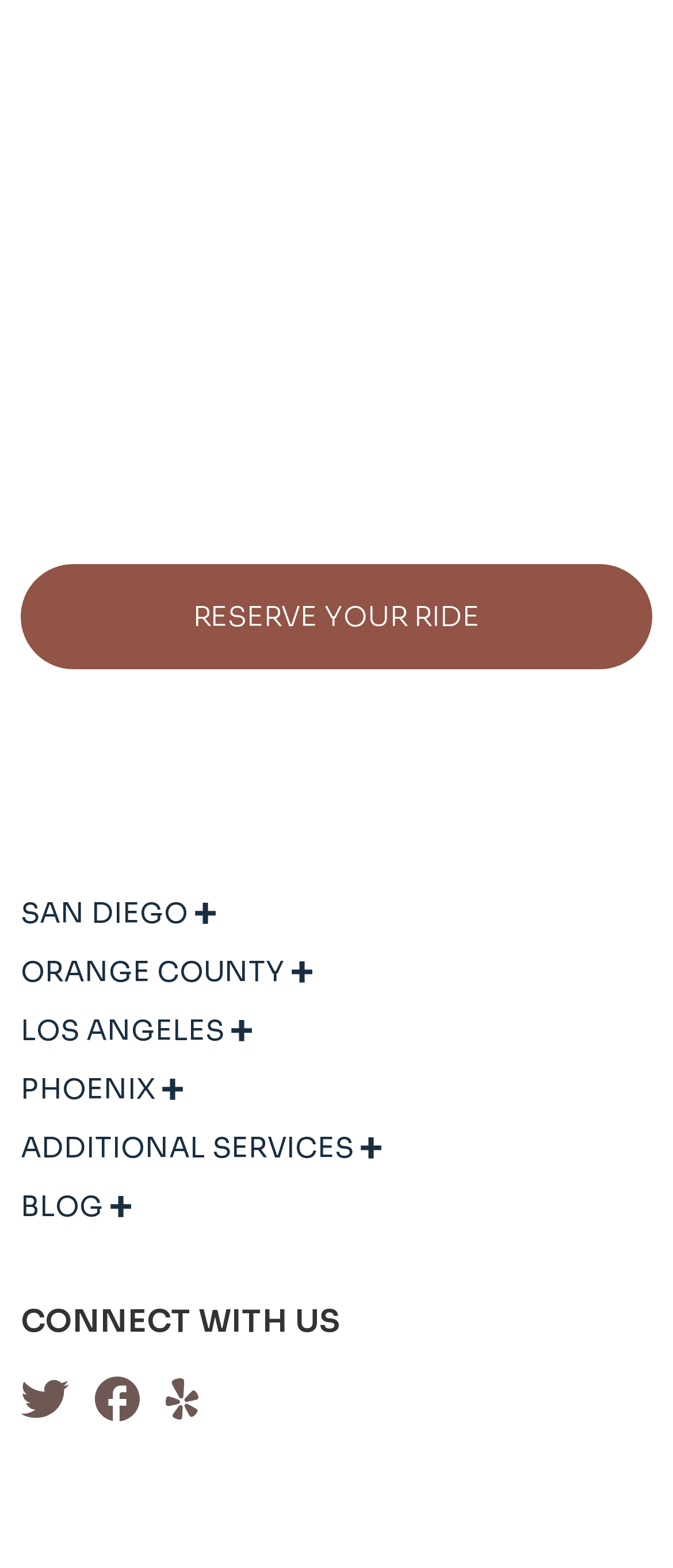What is the logo of the company?
Using the details from the image, give an elaborate explanation to answer the question.

The logo of the company is 'Call To Action Logo' which is an image element located at the top of the webpage with a bounding box of [0.031, 0.006, 0.969, 0.229].